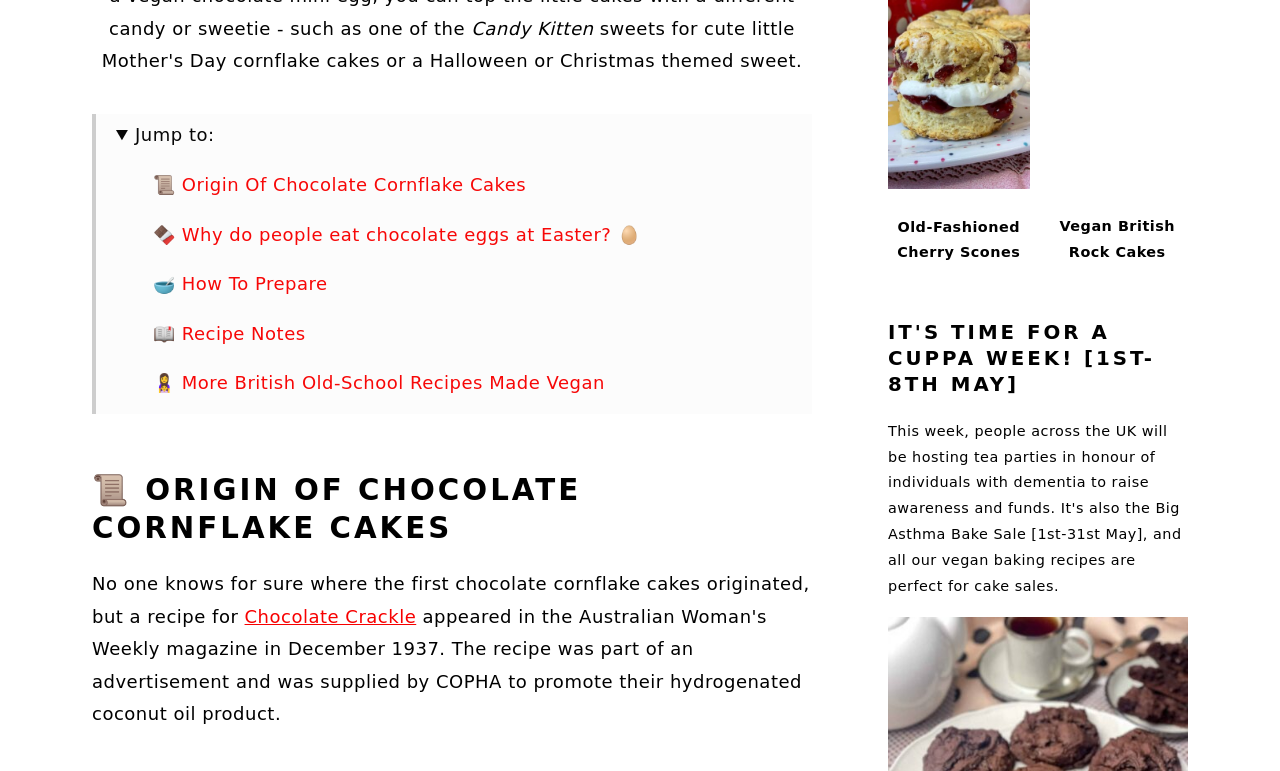Indicate the bounding box coordinates of the element that must be clicked to execute the instruction: "View comments". The coordinates should be given as four float numbers between 0 and 1, i.e., [left, top, right, bottom].

[0.12, 0.61, 0.221, 0.638]